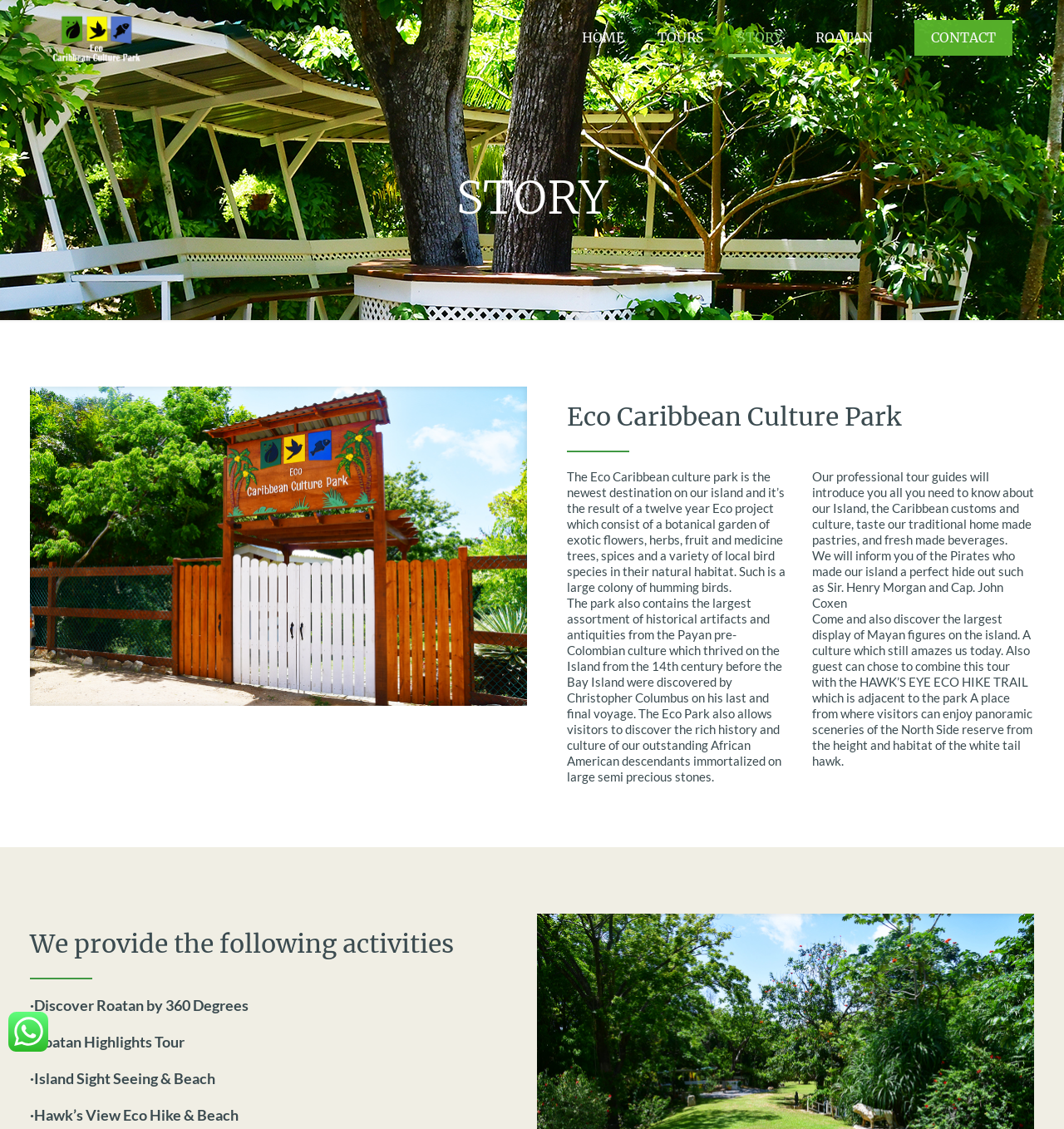Please identify the bounding box coordinates of the clickable region that I should interact with to perform the following instruction: "Discover Roatan by 360 Degrees". The coordinates should be expressed as four float numbers between 0 and 1, i.e., [left, top, right, bottom].

[0.028, 0.882, 0.233, 0.898]